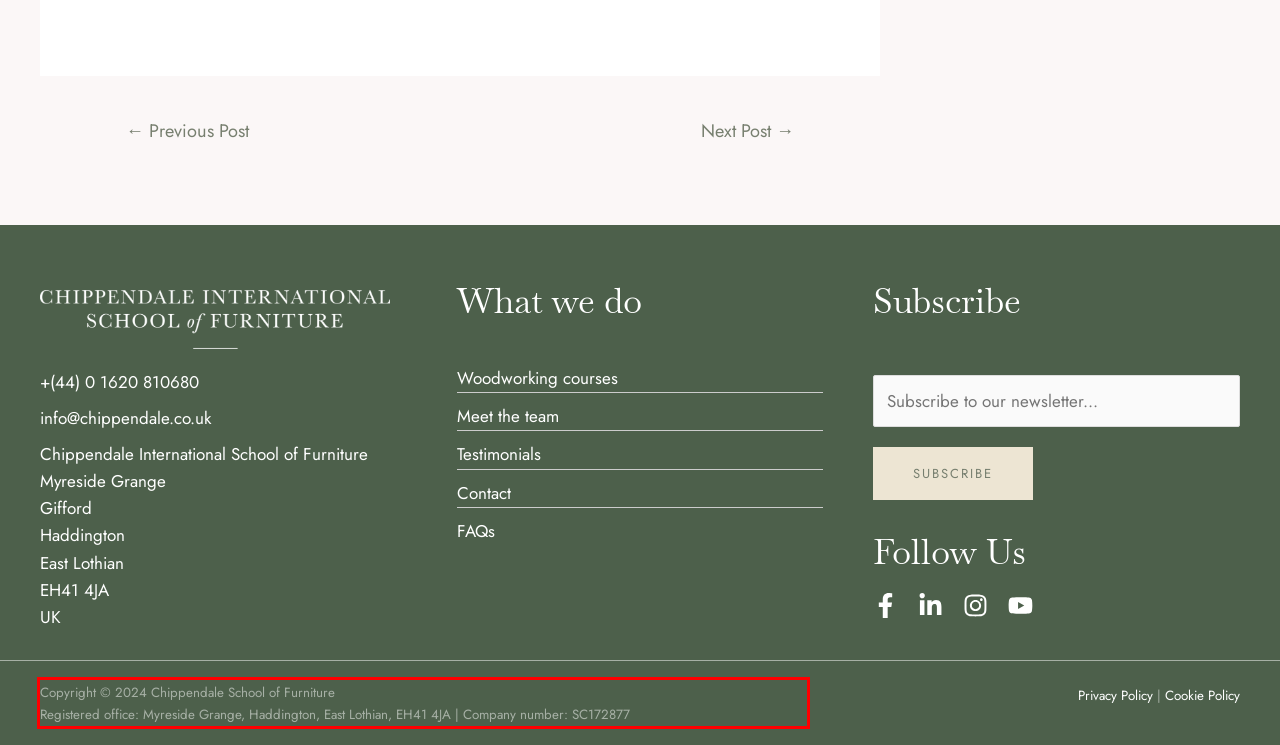Observe the screenshot of the webpage that includes a red rectangle bounding box. Conduct OCR on the content inside this red bounding box and generate the text.

Copyright © 2024 Chippendale School of Furniture Registered office: Myreside Grange, Haddington, East Lothian, EH41 4JA | Company number: SC172877